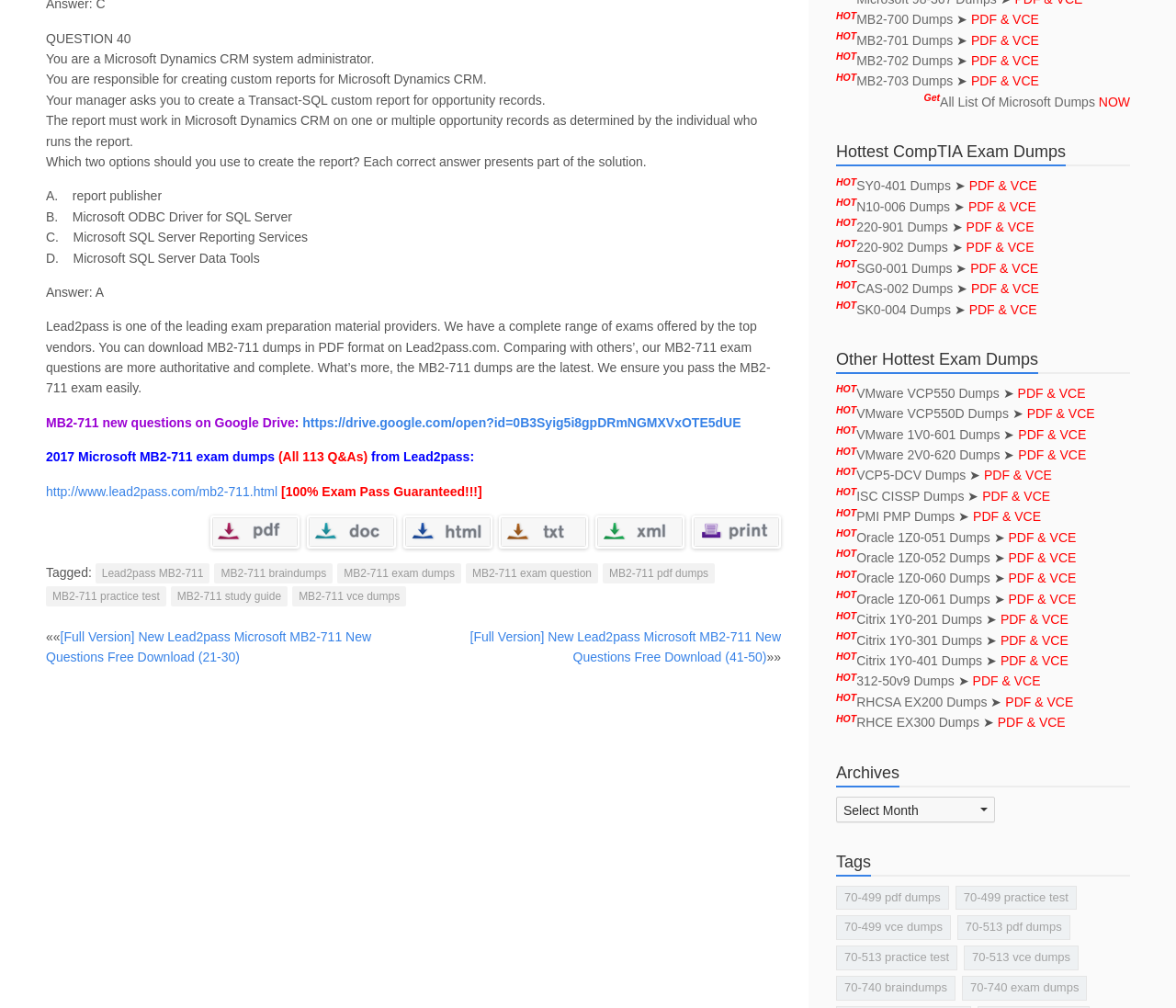What is the purpose of the link 'https://drive.google.com/open?id=0B3Syig5i8gpDRmNGMXVxOTE5dUE'?
Please utilize the information in the image to give a detailed response to the question.

The purpose of the link 'https://drive.google.com/open?id=0B3Syig5i8gpDRmNGMXVxOTE5dUE' is to download the new questions for the MB2-711 exam, as indicated by the text 'MB2-711 new questions on Google Drive:'.